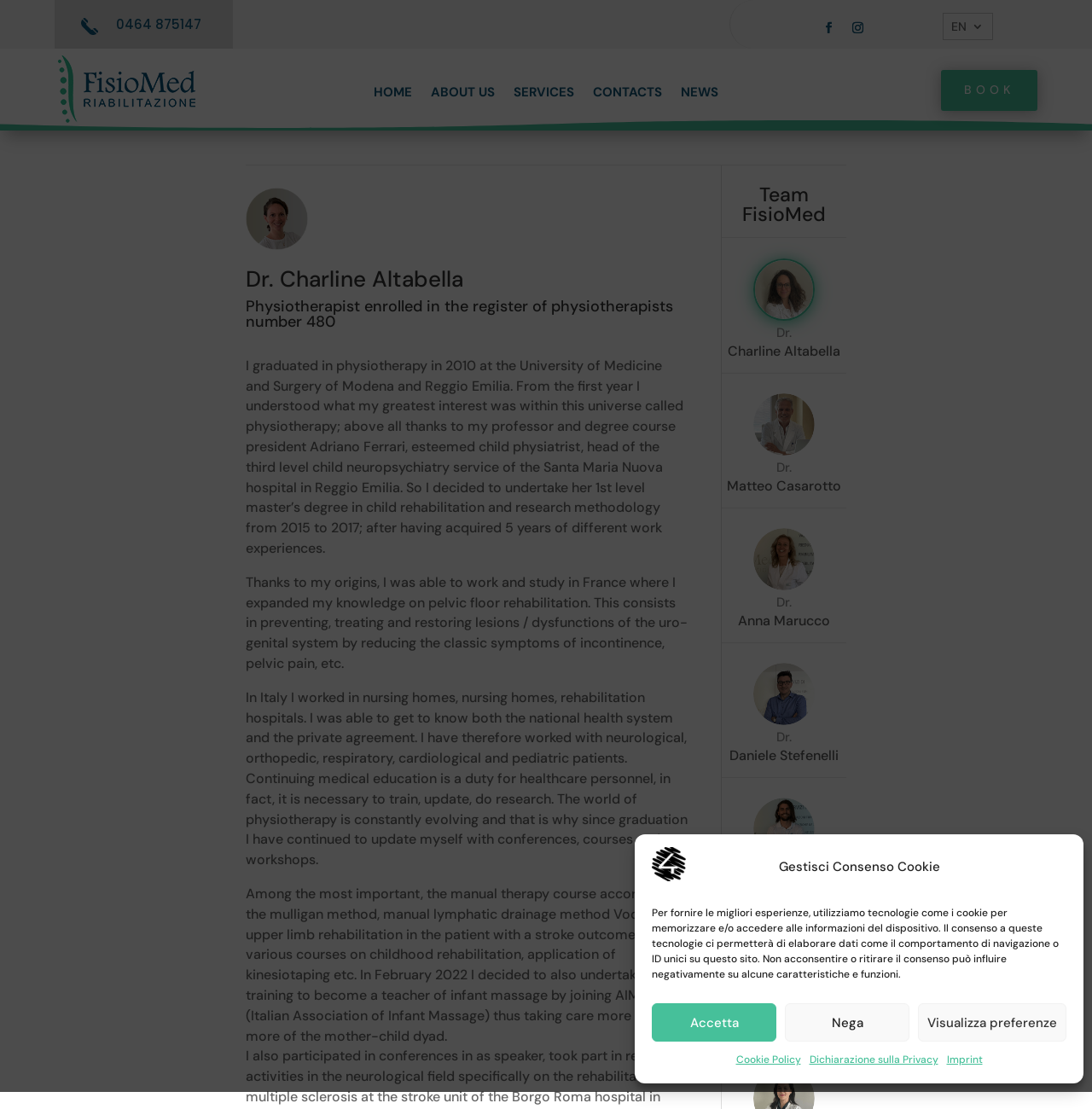Use one word or a short phrase to answer the question provided: 
How many team members are listed on the webpage?

5